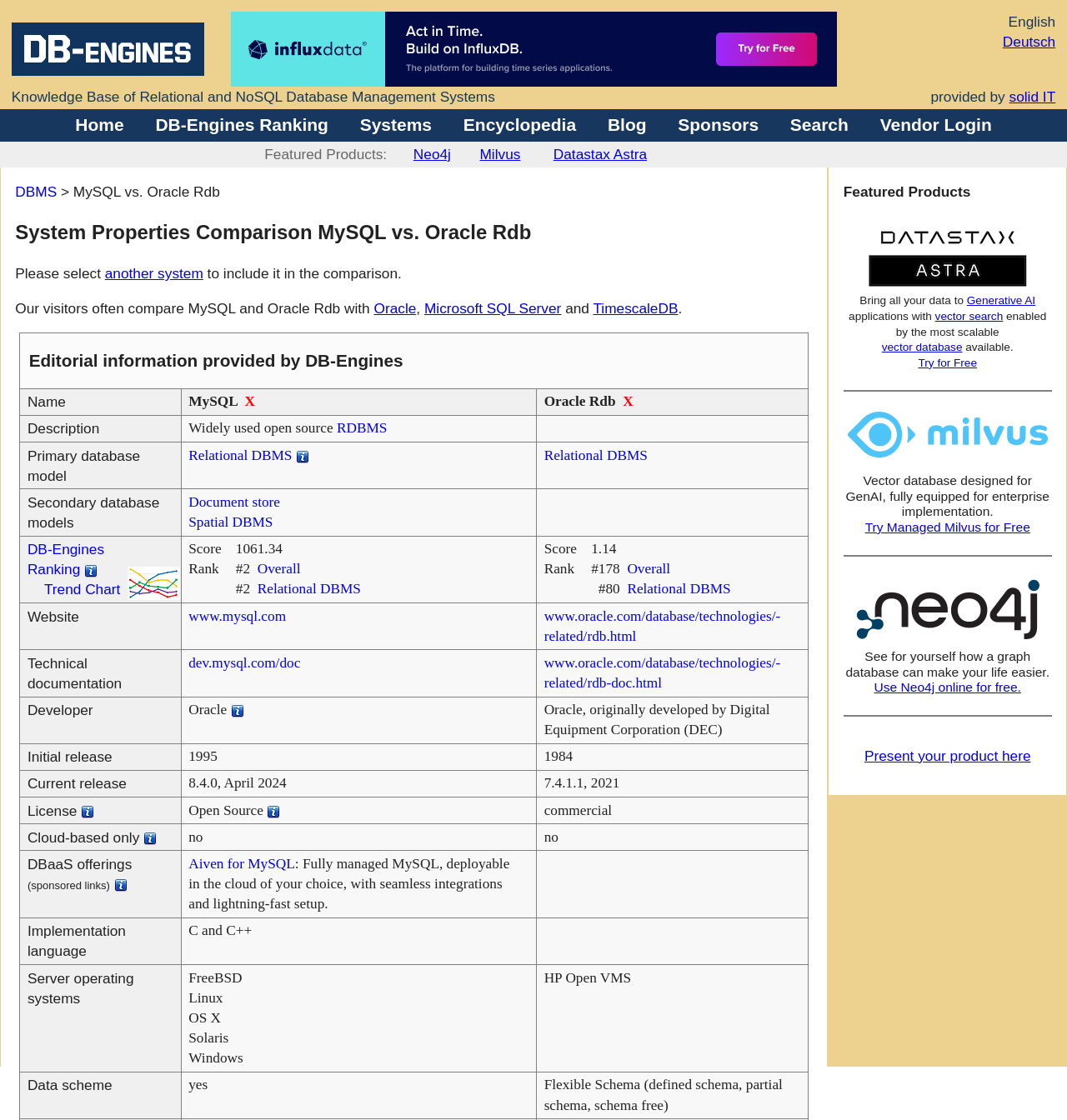How many systems are mentioned in the 'Our visitors often compare MySQL and Oracle Rdb with' section?
Based on the image, provide a one-word or brief-phrase response.

3